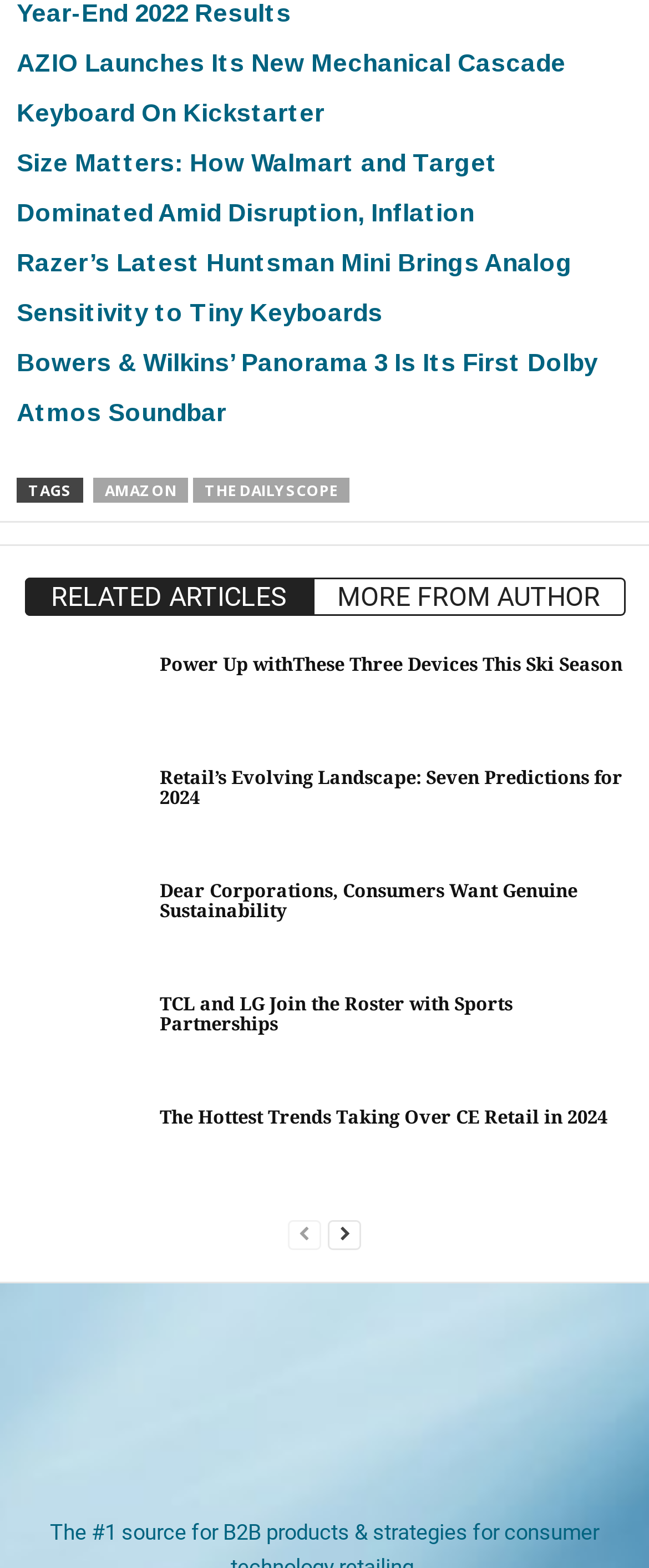Determine the bounding box coordinates for the area that needs to be clicked to fulfill this task: "Go to the next page". The coordinates must be given as four float numbers between 0 and 1, i.e., [left, top, right, bottom].

[0.505, 0.775, 0.556, 0.797]